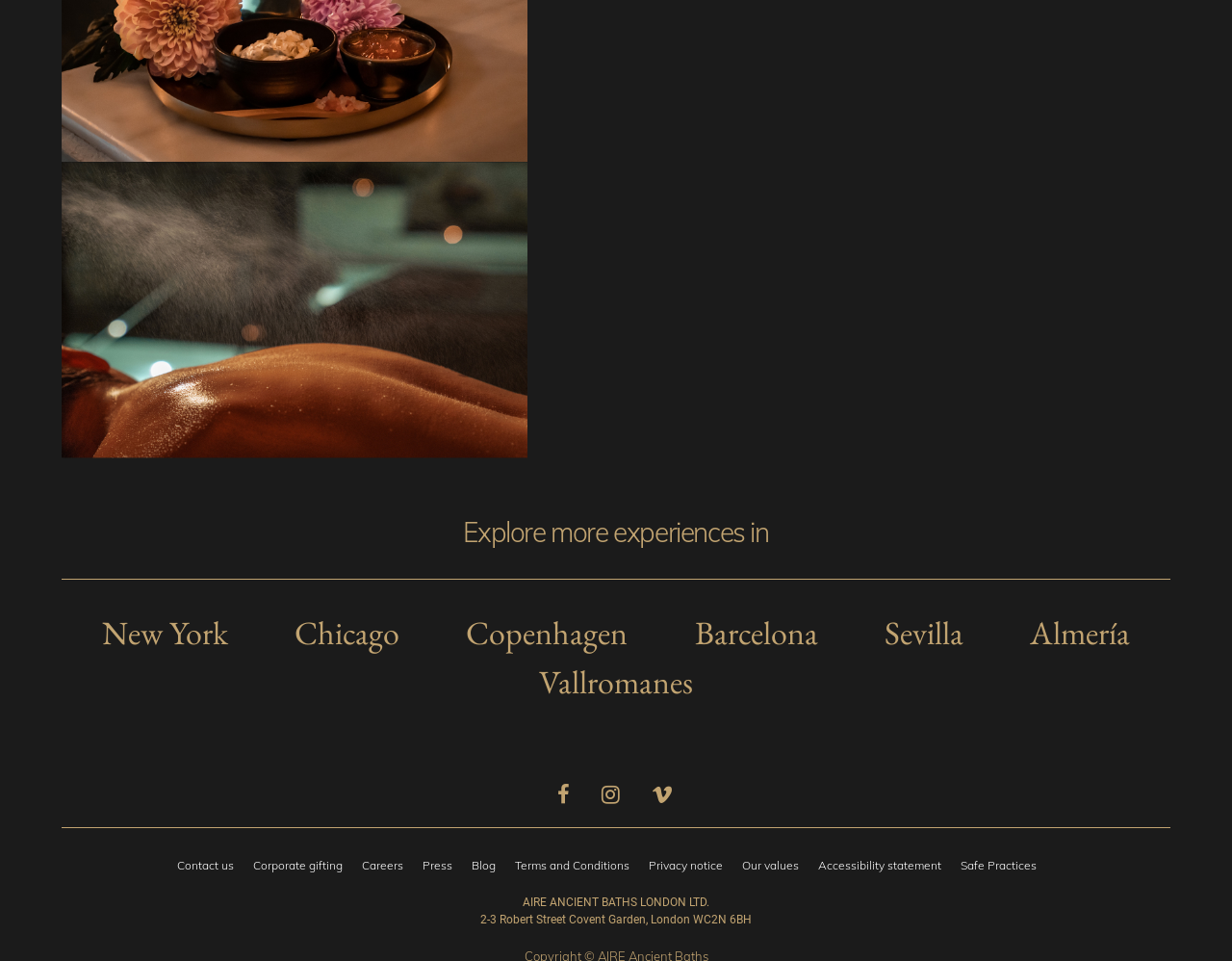Identify the bounding box coordinates of the clickable region necessary to fulfill the following instruction: "Explore experiences in New York". The bounding box coordinates should be four float numbers between 0 and 1, i.e., [left, top, right, bottom].

[0.083, 0.637, 0.185, 0.681]